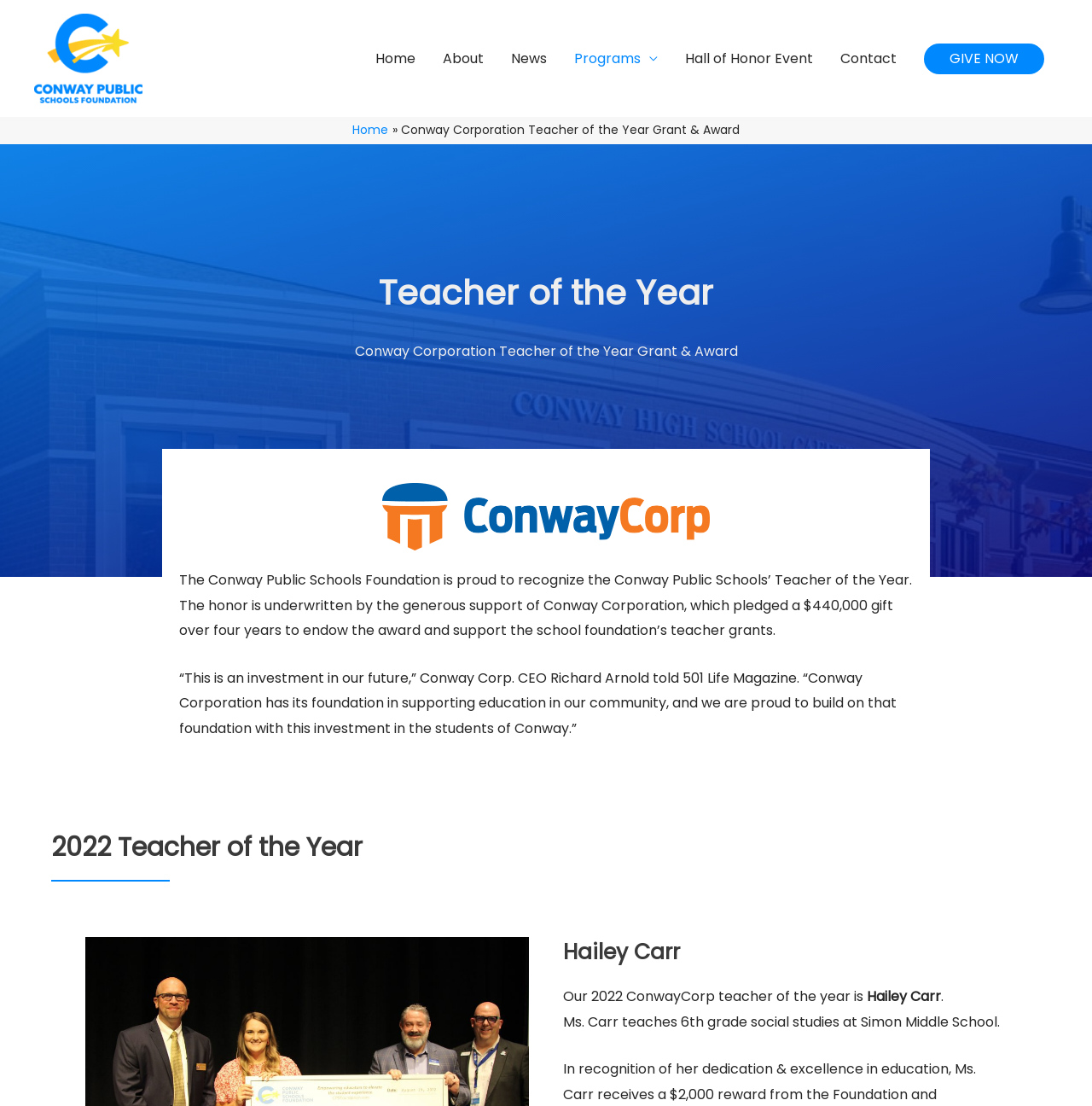Observe the image and answer the following question in detail: What grade level does the 2022 Teacher of the Year teach?

The webpage mentions that Hailey Carr, the 2022 ConwayCorp teacher of the year, teaches 6th grade social studies at Simon Middle School.